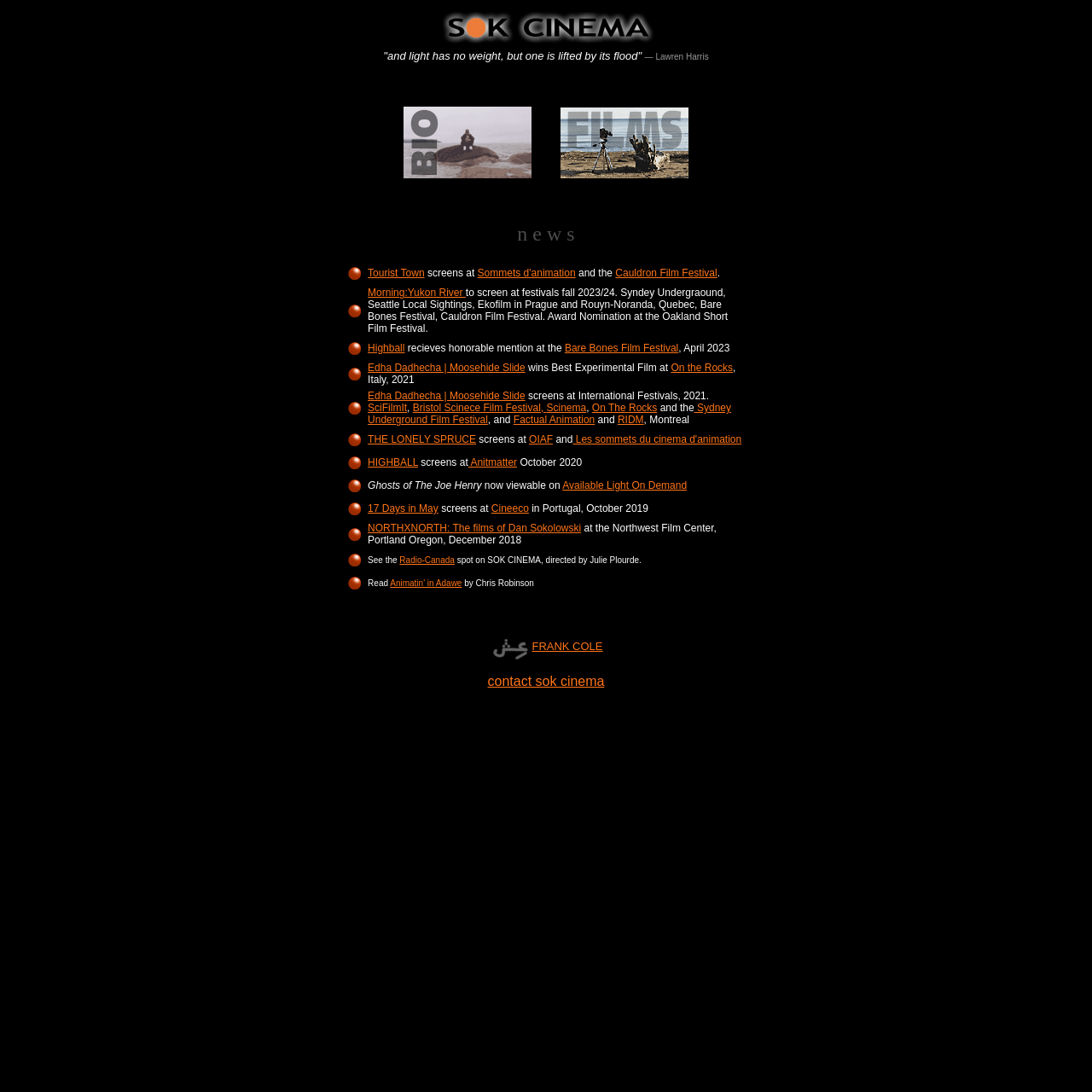Please identify the bounding box coordinates of the element on the webpage that should be clicked to follow this instruction: "view Morning:Yukon River". The bounding box coordinates should be given as four float numbers between 0 and 1, formatted as [left, top, right, bottom].

[0.337, 0.262, 0.426, 0.273]